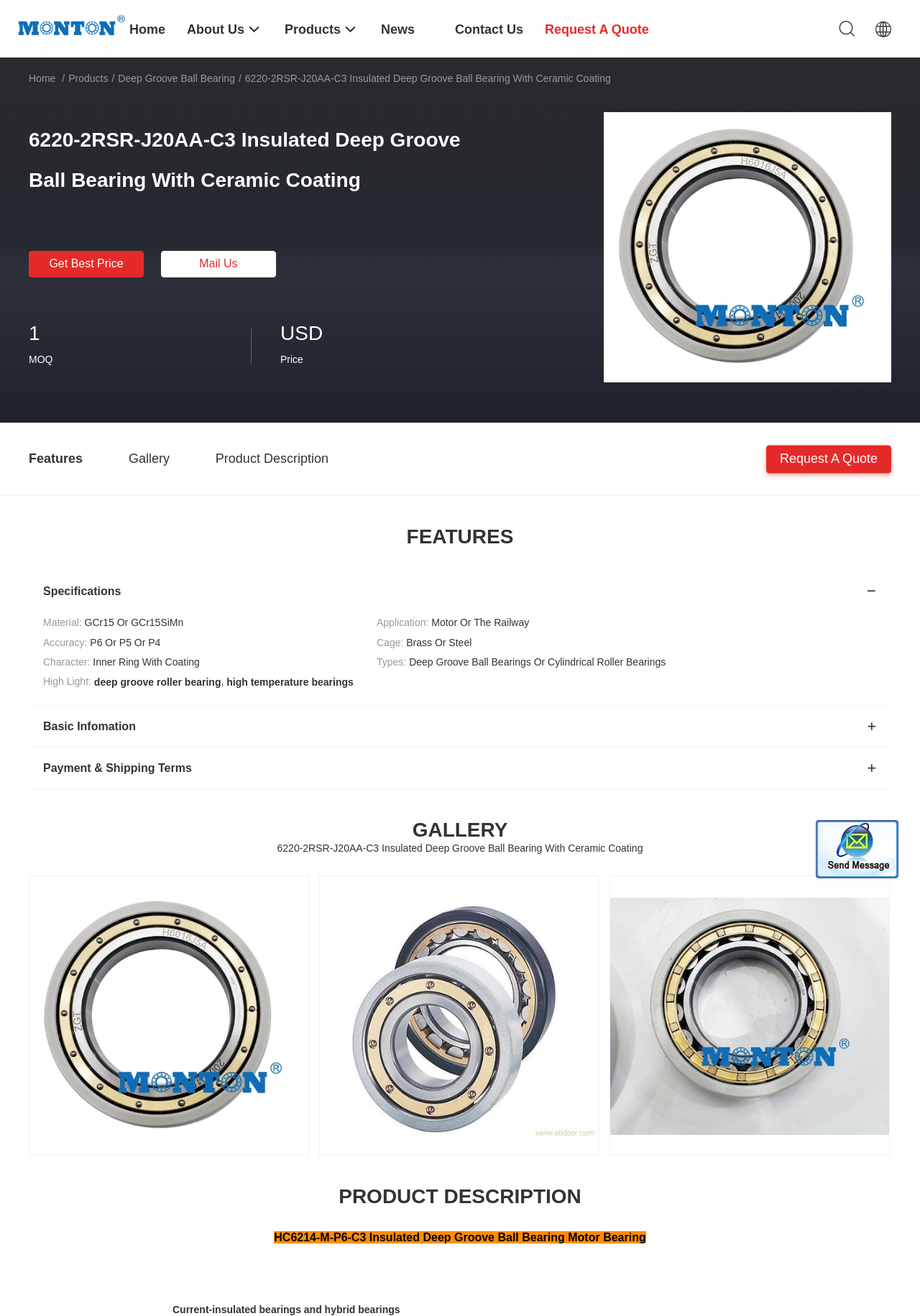Locate the bounding box coordinates of the area that needs to be clicked to fulfill the following instruction: "Click the 'Send Message' button". The coordinates should be in the format of four float numbers between 0 and 1, namely [left, top, right, bottom].

[0.887, 0.623, 0.977, 0.667]